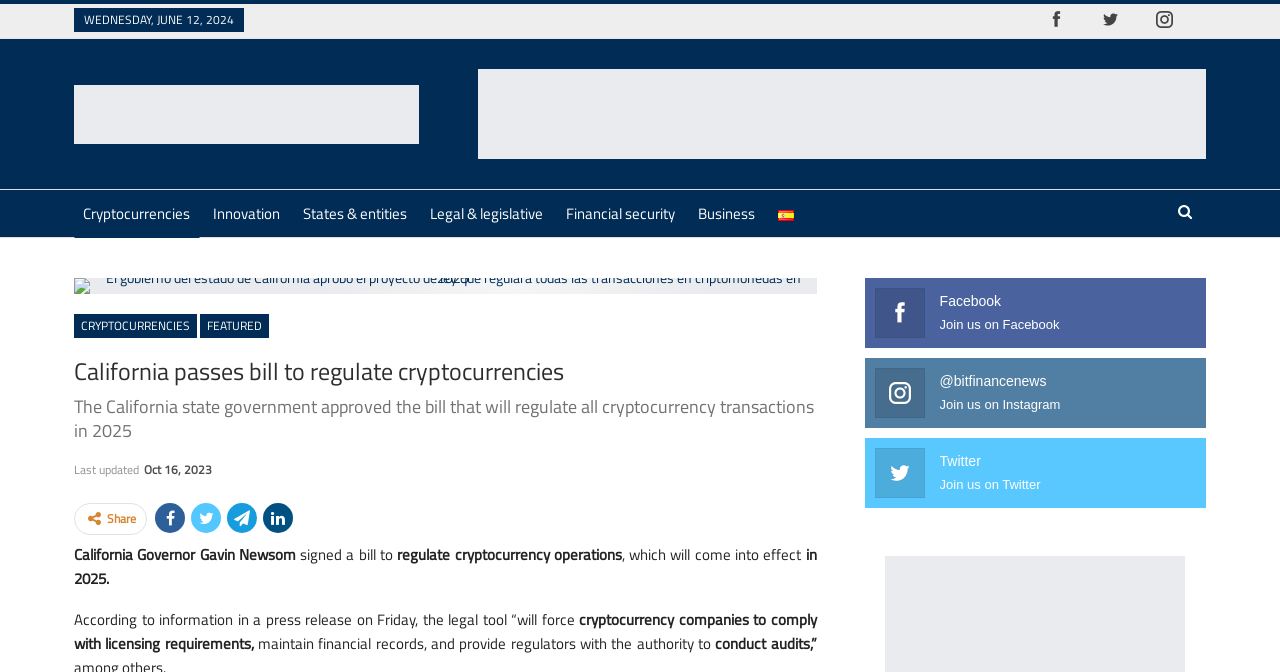Pinpoint the bounding box coordinates of the element you need to click to execute the following instruction: "Read the article about California passing a bill to regulate cryptocurrencies". The bounding box should be represented by four float numbers between 0 and 1, in the format [left, top, right, bottom].

[0.058, 0.53, 0.638, 0.576]